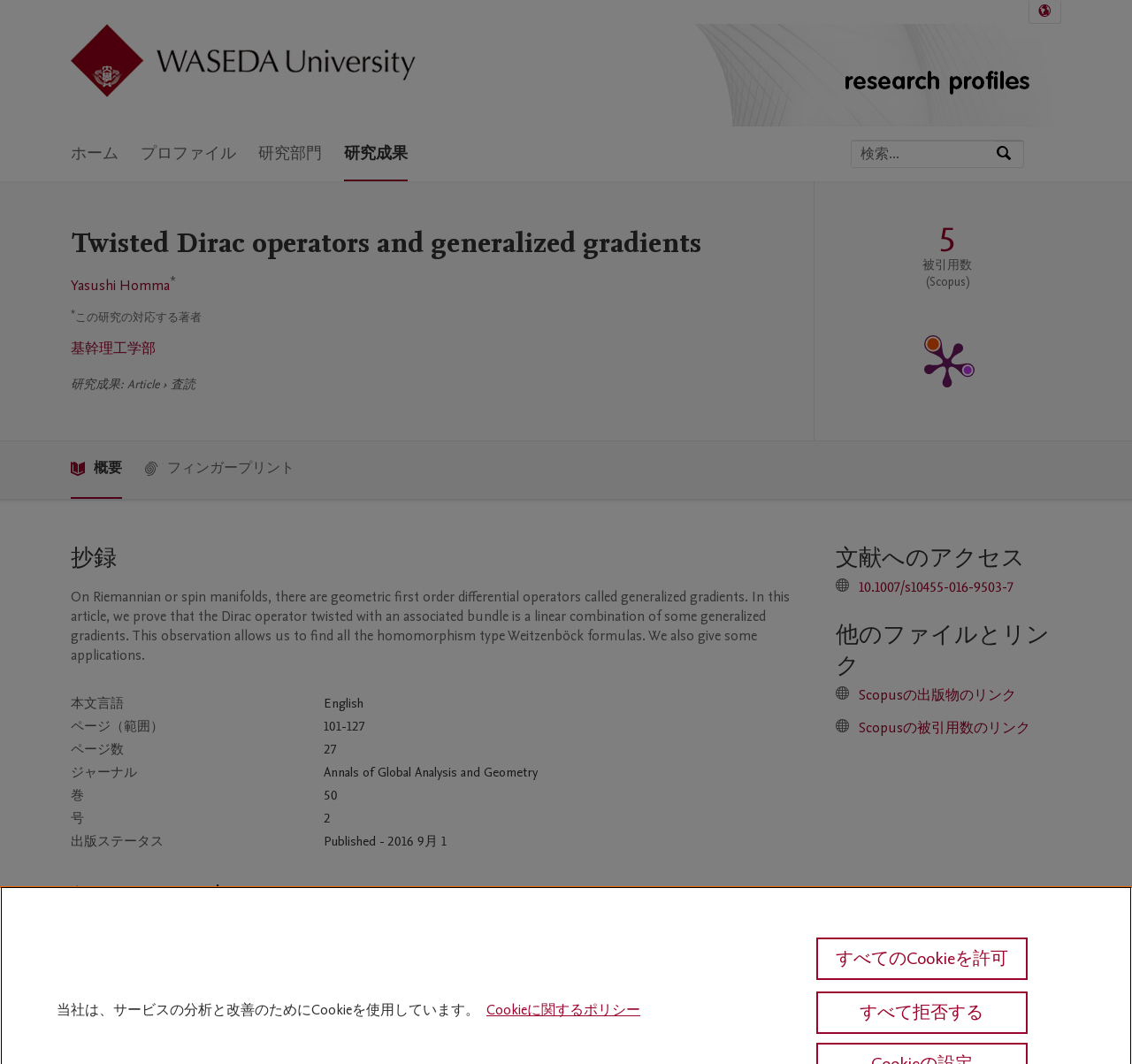Please determine the bounding box coordinates, formatted as (top-left x, top-left y, bottom-right x, bottom-right y), with all values as floating point numbers between 0 and 1. Identify the bounding box of the region described as: parent_node: 専門知識、名前、または所属機関で検索 name="search" placeholder="検索..."

[0.752, 0.132, 0.879, 0.157]